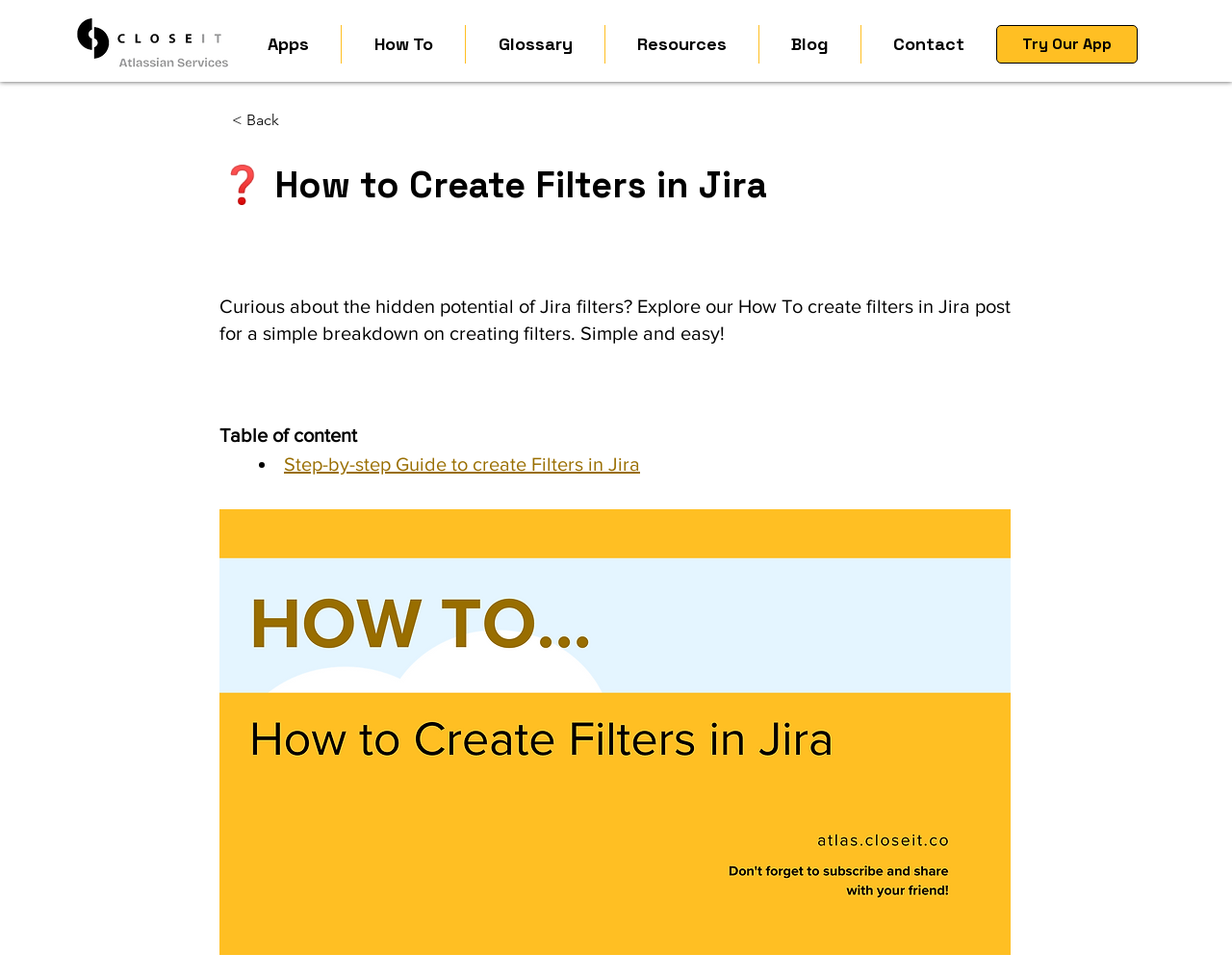Please identify the bounding box coordinates of the element that needs to be clicked to execute the following command: "Read the blog". Provide the bounding box using four float numbers between 0 and 1, formatted as [left, top, right, bottom].

[0.616, 0.026, 0.698, 0.065]